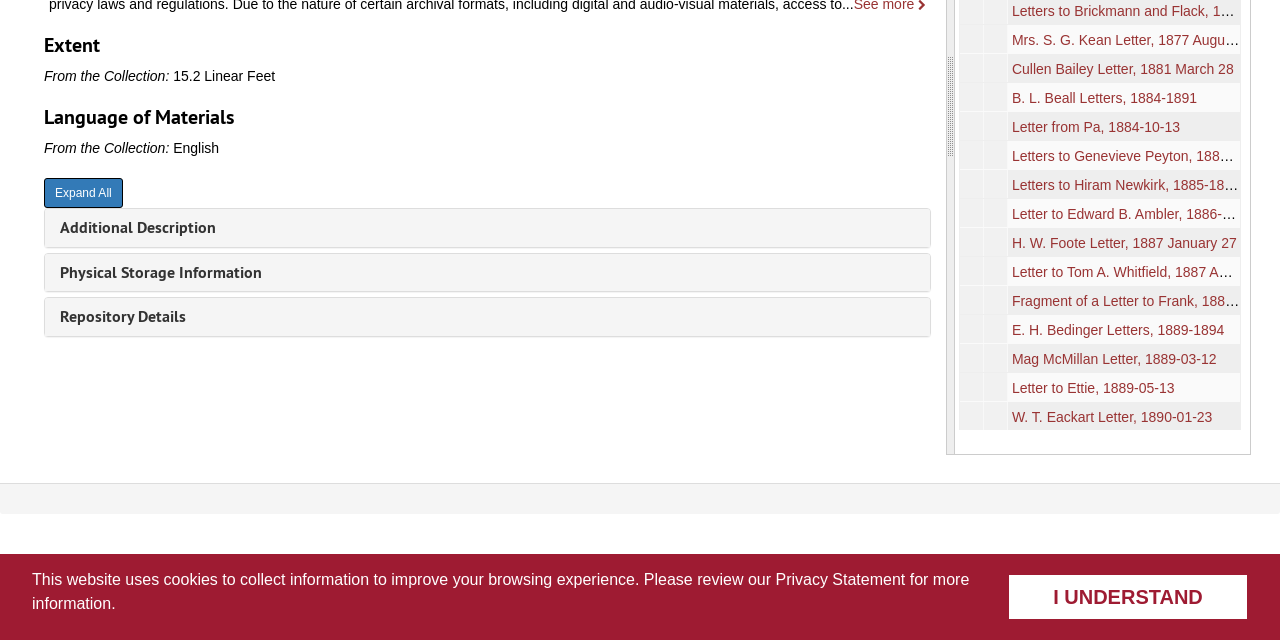Given the webpage screenshot and the description, determine the bounding box coordinates (top-left x, top-left y, bottom-right x, bottom-right y) that define the location of the UI element matching this description: I understand

[0.788, 0.897, 0.975, 0.969]